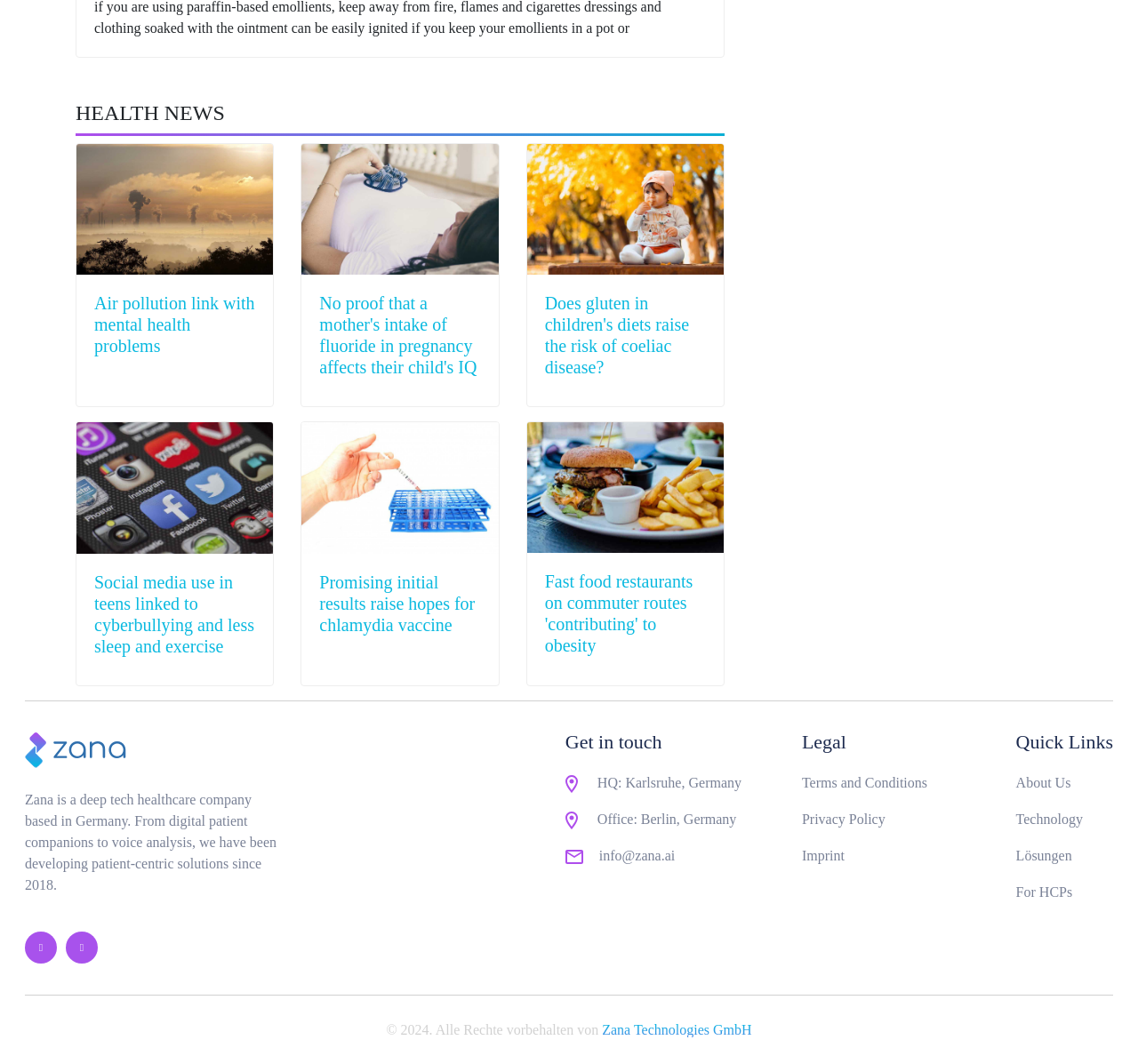Please provide the bounding box coordinates for the element that needs to be clicked to perform the following instruction: "Learn about Zana Technology Gbmh's office location in Berlin". The coordinates should be given as four float numbers between 0 and 1, i.e., [left, top, right, bottom].

[0.522, 0.762, 0.647, 0.777]